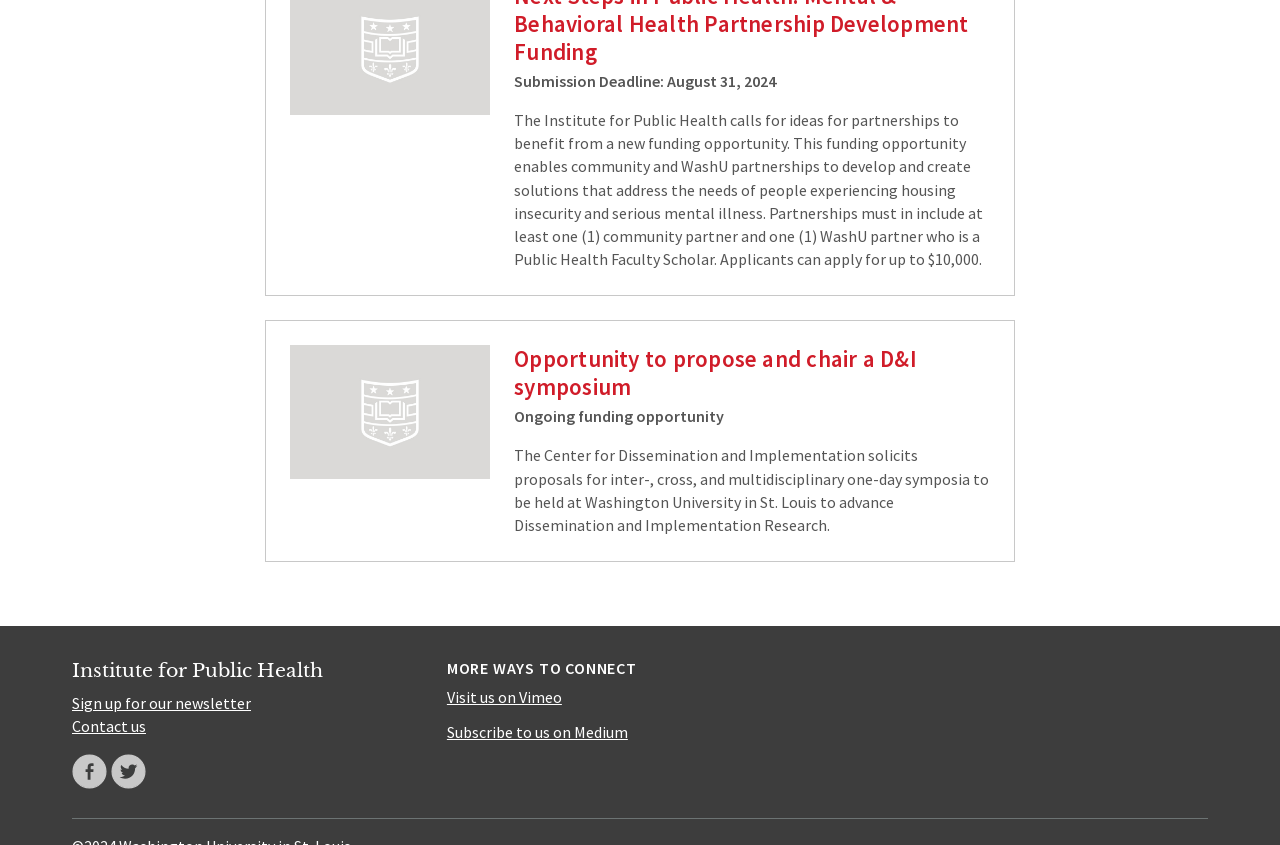Locate the bounding box coordinates of the area you need to click to fulfill this instruction: 'View the opportunity to propose and chair a D&I symposium'. The coordinates must be in the form of four float numbers ranging from 0 to 1: [left, top, right, bottom].

[0.402, 0.409, 0.773, 0.474]